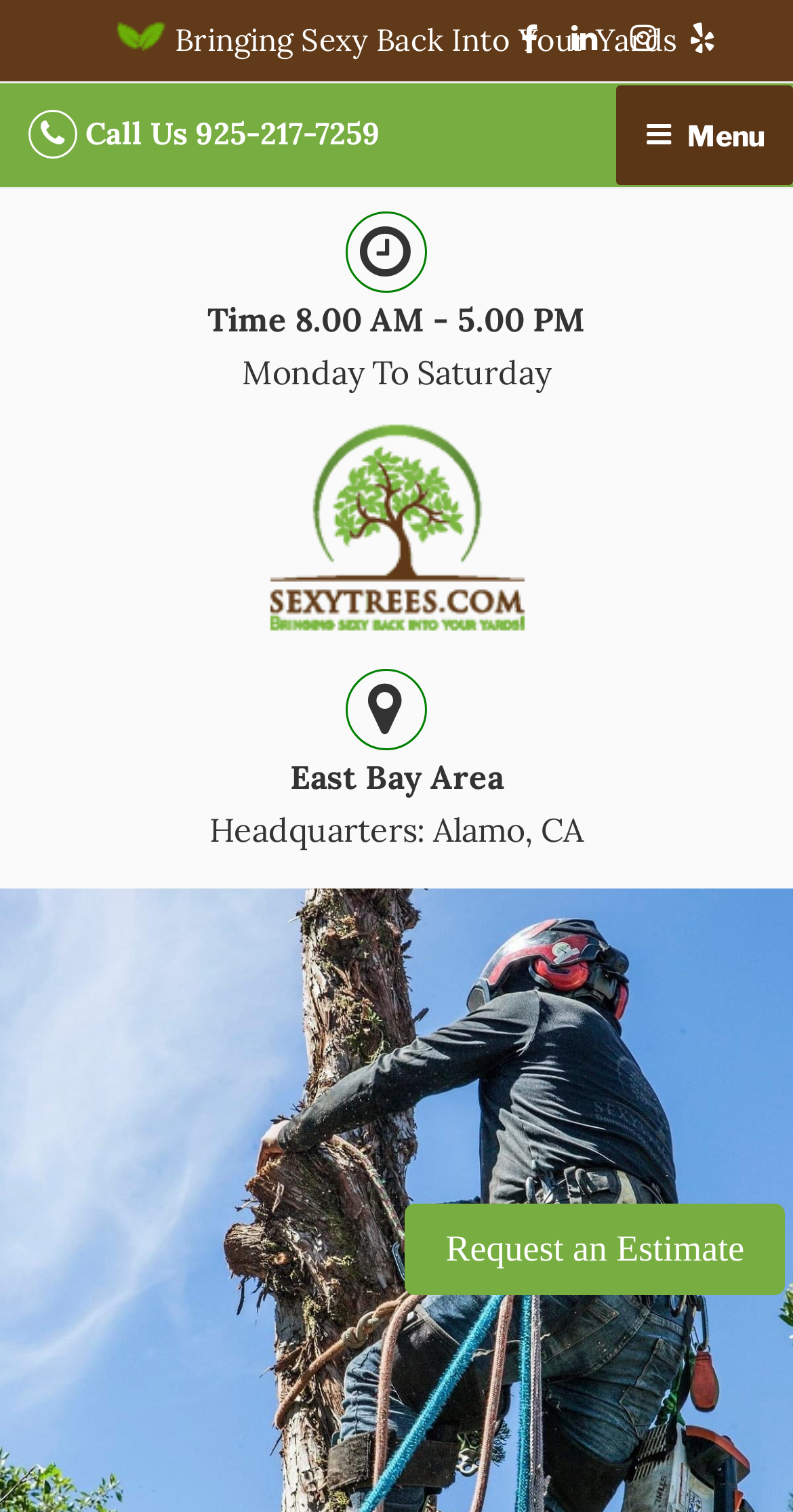What is the location of the company's headquarters?
Please give a detailed answer to the question using the information shown in the image.

I found the answer by looking at the StaticText element with the text 'Headquarters: Alamo, CA' which is located below the company's operating hours, indicating that it is the location of the company's headquarters.